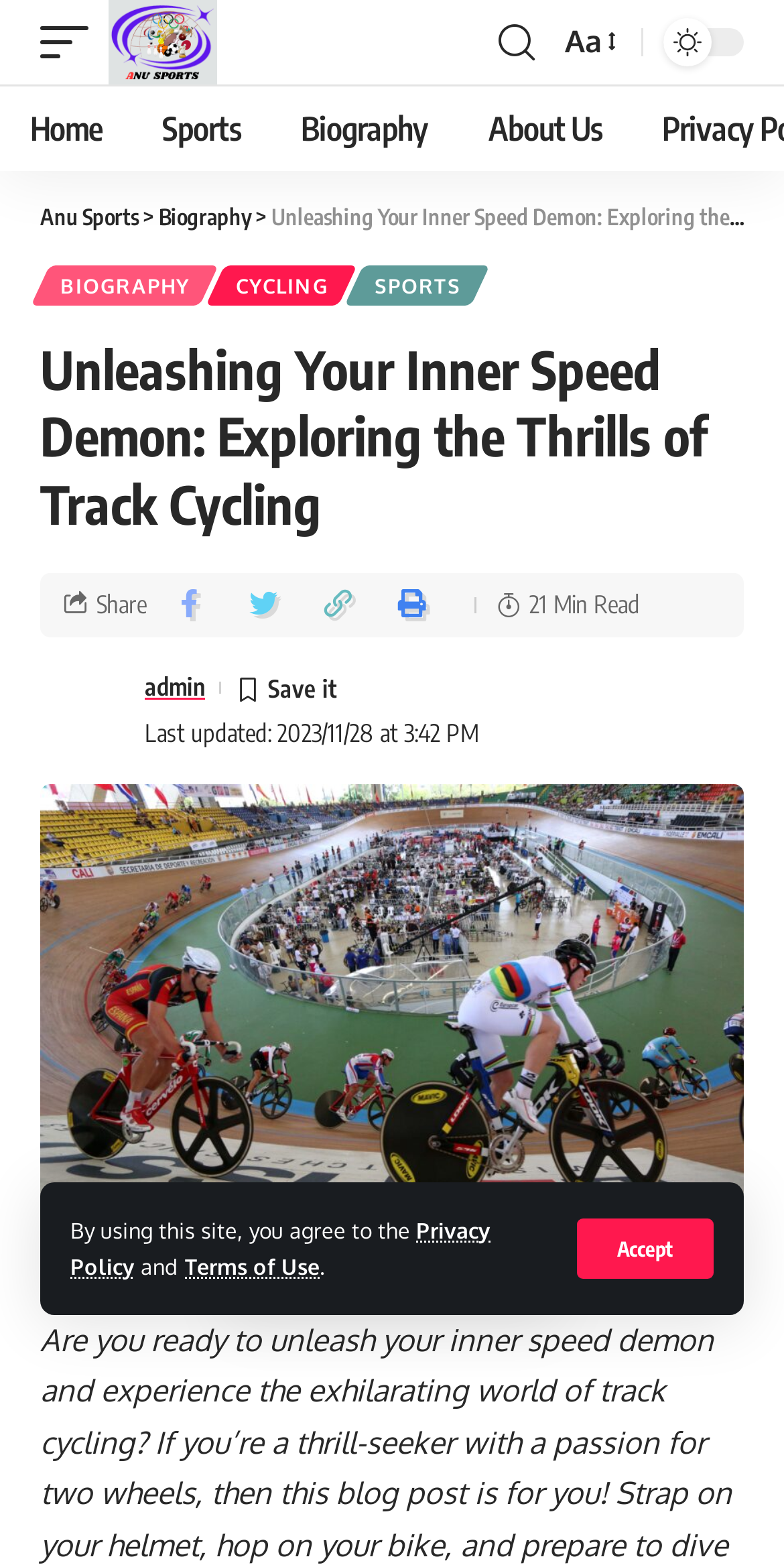Locate the bounding box of the UI element defined by this description: "Boy pursues Boy". The coordinates should be given as four float numbers between 0 and 1, formatted as [left, top, right, bottom].

None